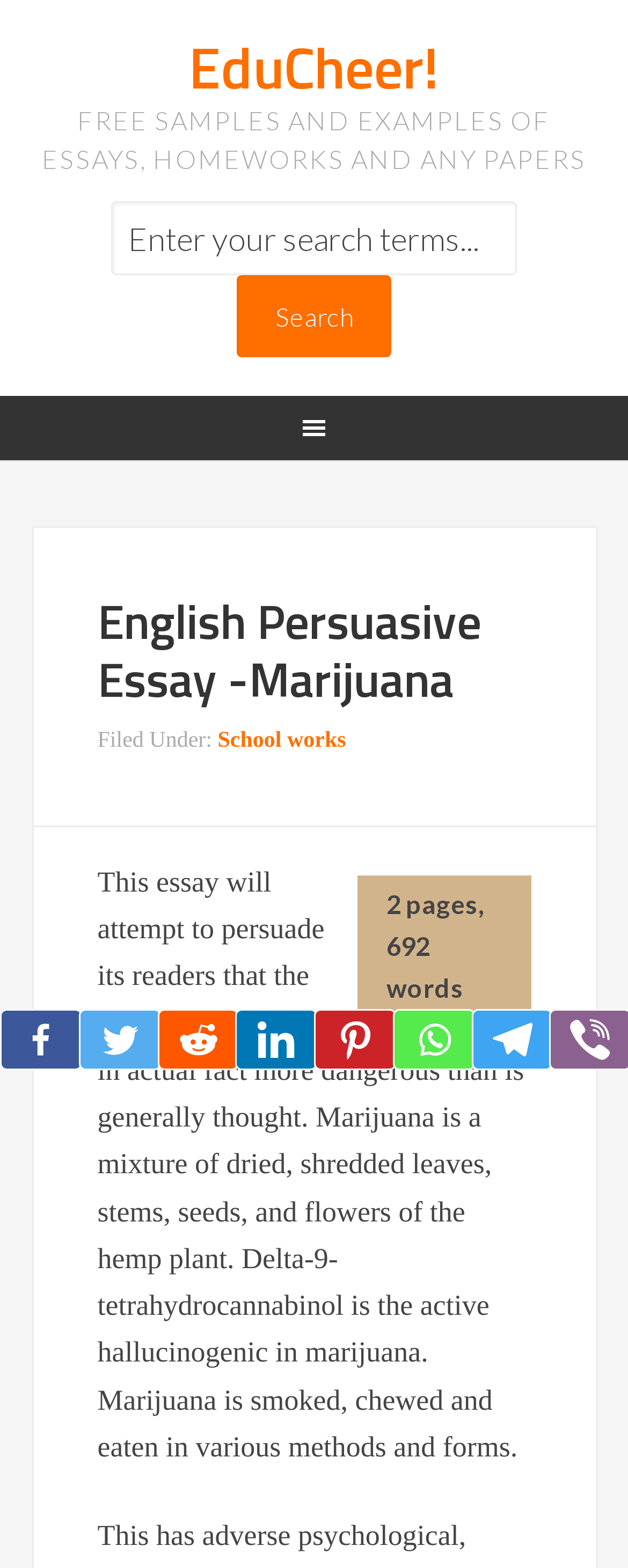Specify the bounding box coordinates of the element's area that should be clicked to execute the given instruction: "Enter search terms". The coordinates should be four float numbers between 0 and 1, i.e., [left, top, right, bottom].

[0.176, 0.128, 0.824, 0.176]